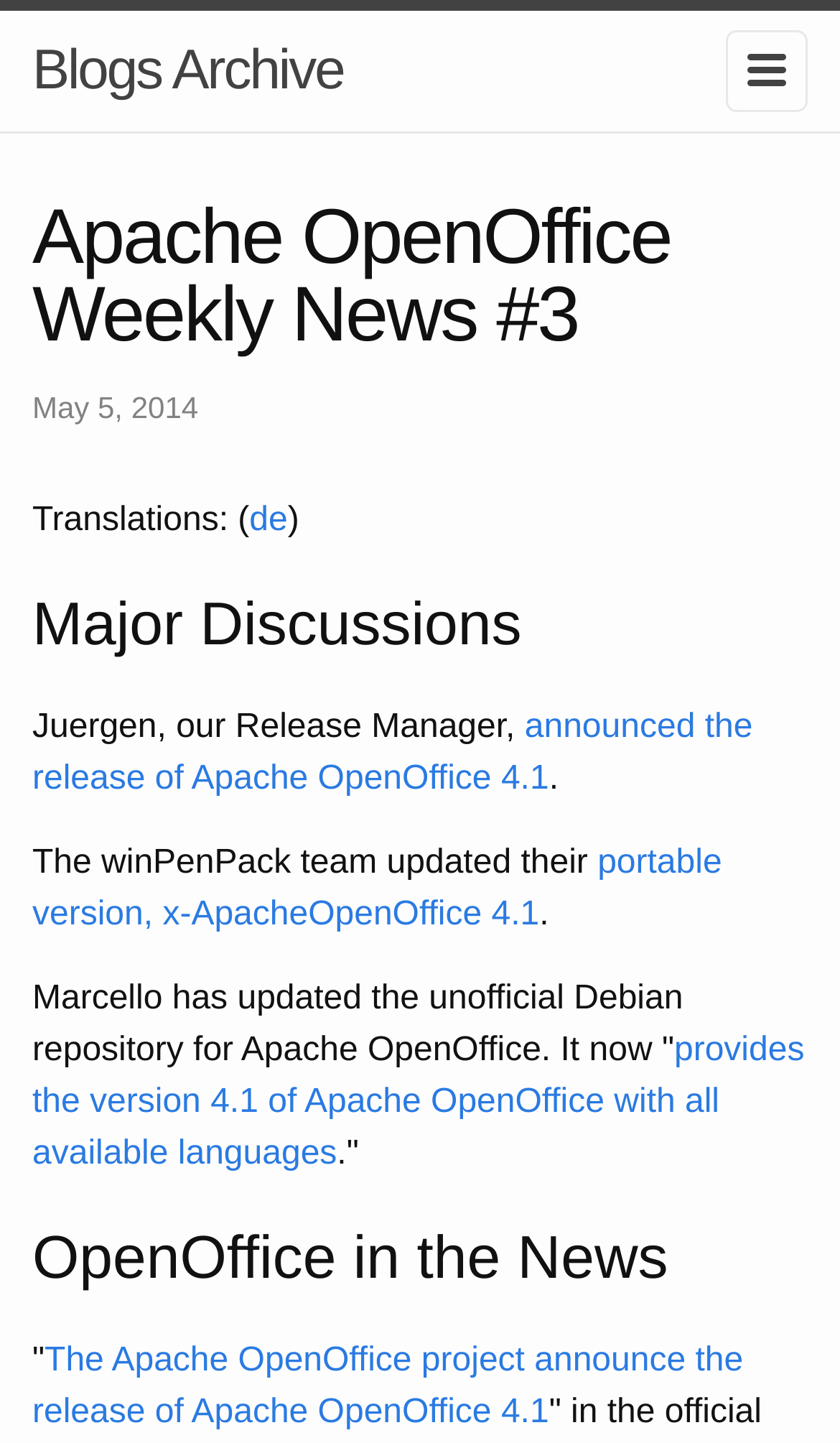Answer this question using a single word or a brief phrase:
Who is the Release Manager?

Juergen